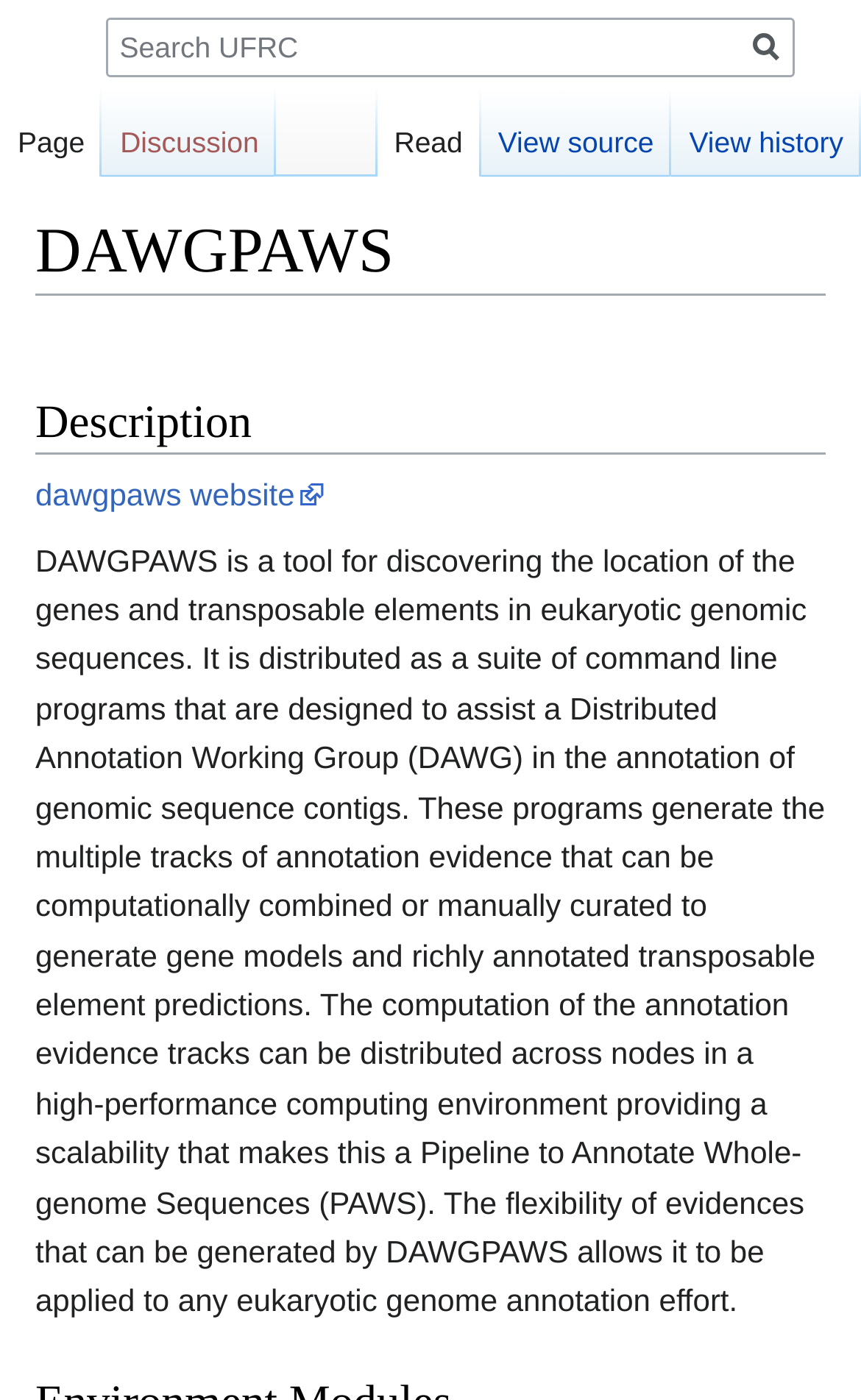Identify the bounding box coordinates for the element that needs to be clicked to fulfill this instruction: "Visit dawgpaws website". Provide the coordinates in the format of four float numbers between 0 and 1: [left, top, right, bottom].

[0.041, 0.341, 0.376, 0.366]